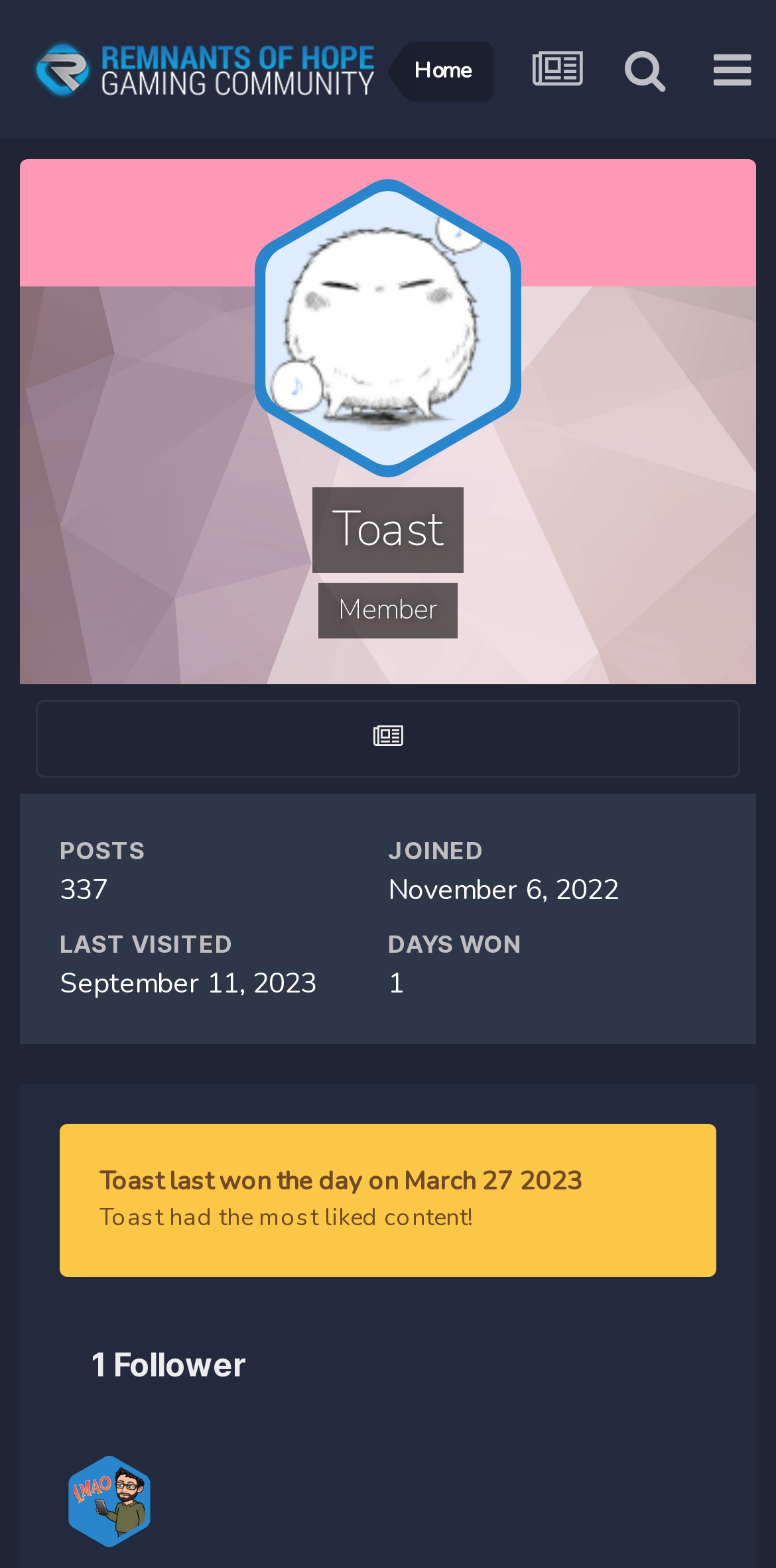Provide a brief response to the question below using one word or phrase:
What is the name of the follower?

Ajjaxx (He/Him)